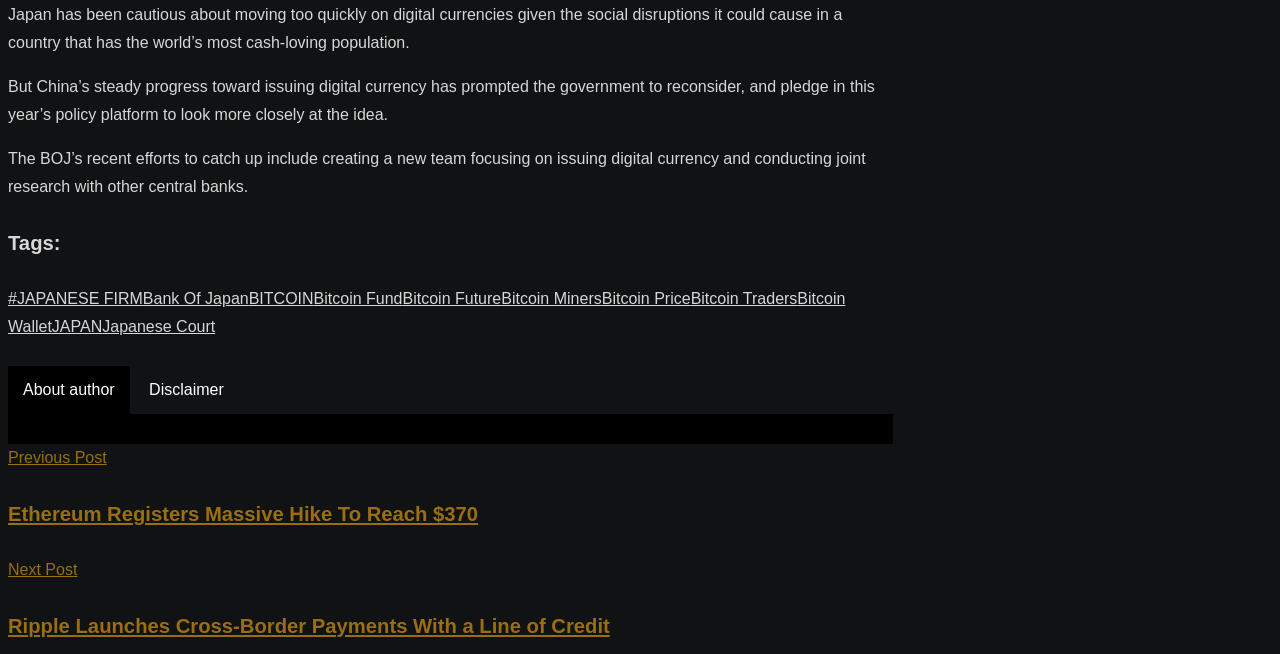Specify the bounding box coordinates of the area to click in order to follow the given instruction: "Click on the 'JAPANESE FIRM' tag."

[0.006, 0.444, 0.112, 0.47]